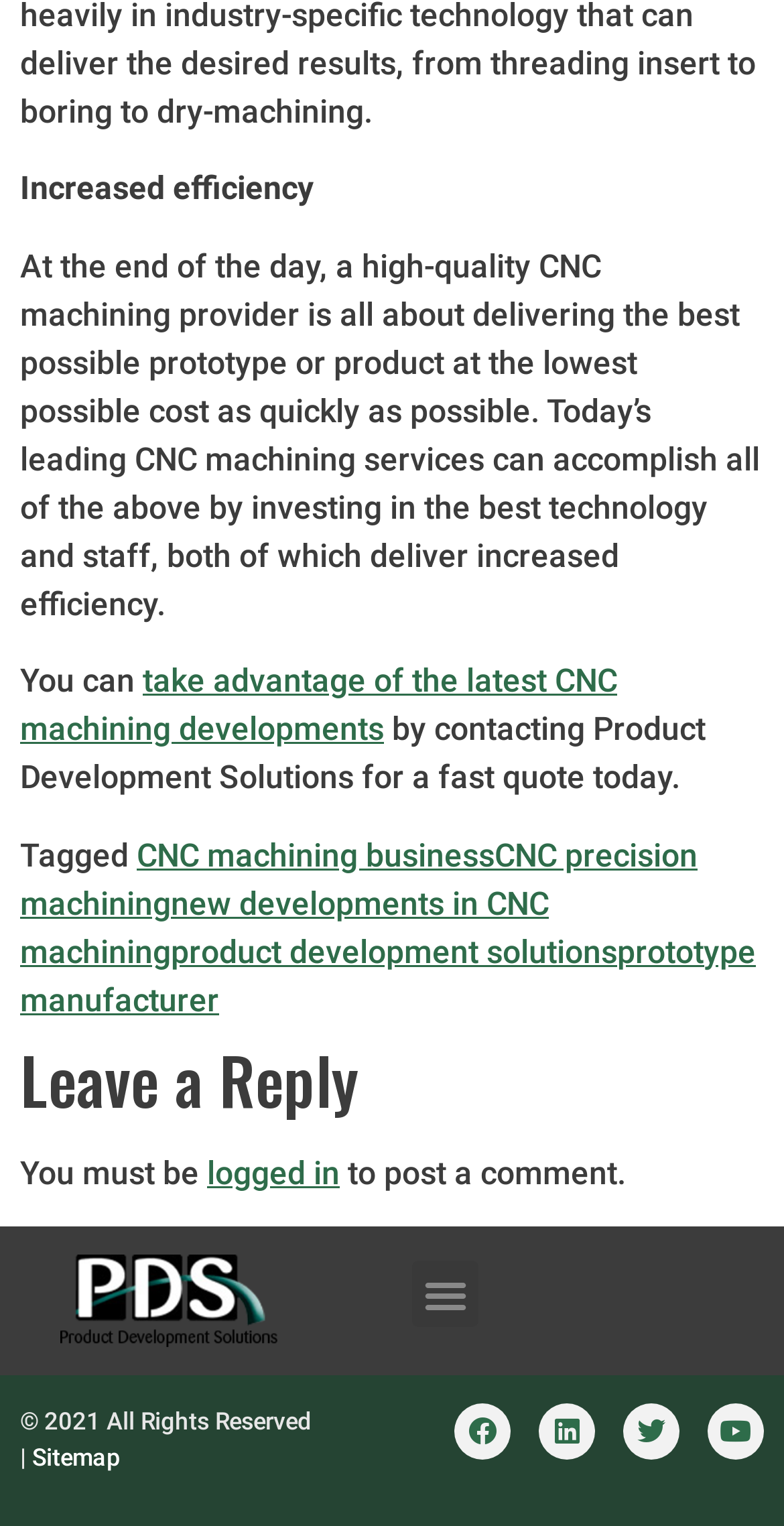Locate the bounding box coordinates of the clickable region necessary to complete the following instruction: "Click the Menu Toggle button". Provide the coordinates in the format of four float numbers between 0 and 1, i.e., [left, top, right, bottom].

[0.526, 0.827, 0.61, 0.87]